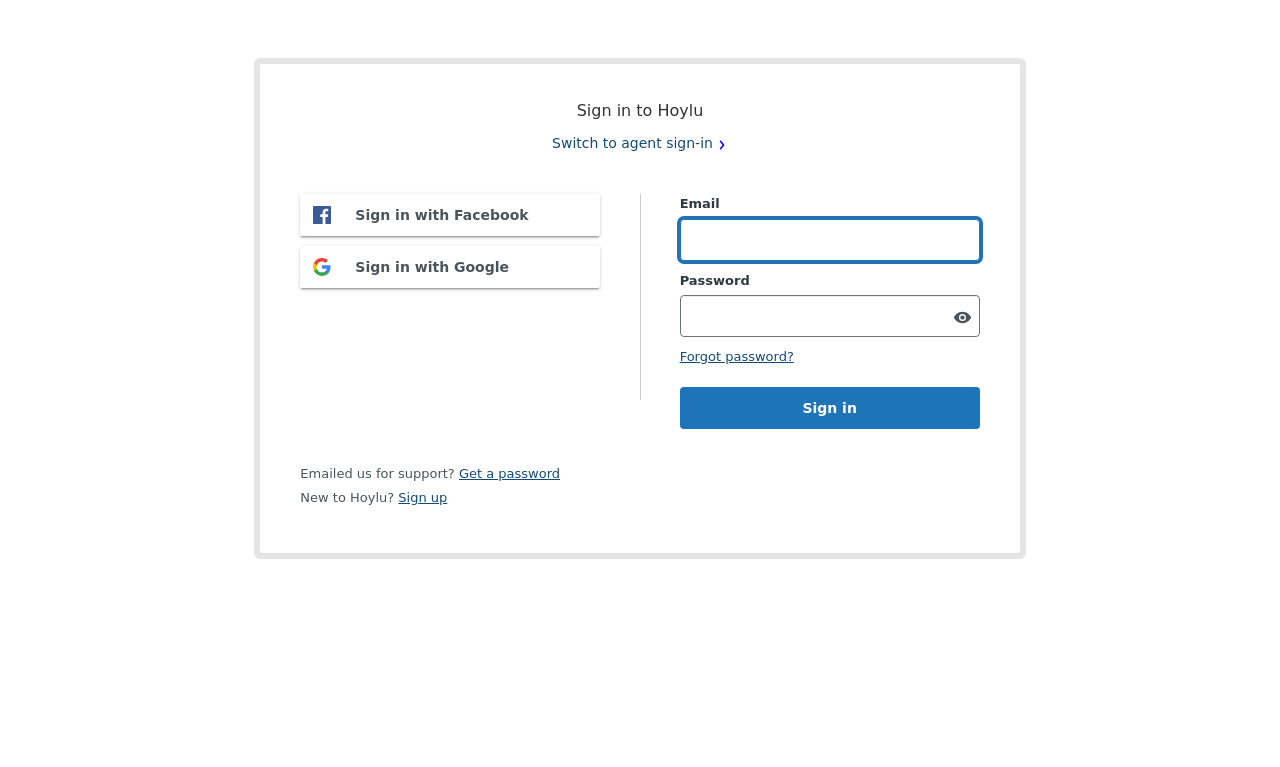Please identify the bounding box coordinates of the clickable element to fulfill the following instruction: "Sign up". The coordinates should be four float numbers between 0 and 1, i.e., [left, top, right, bottom].

[0.311, 0.639, 0.349, 0.658]